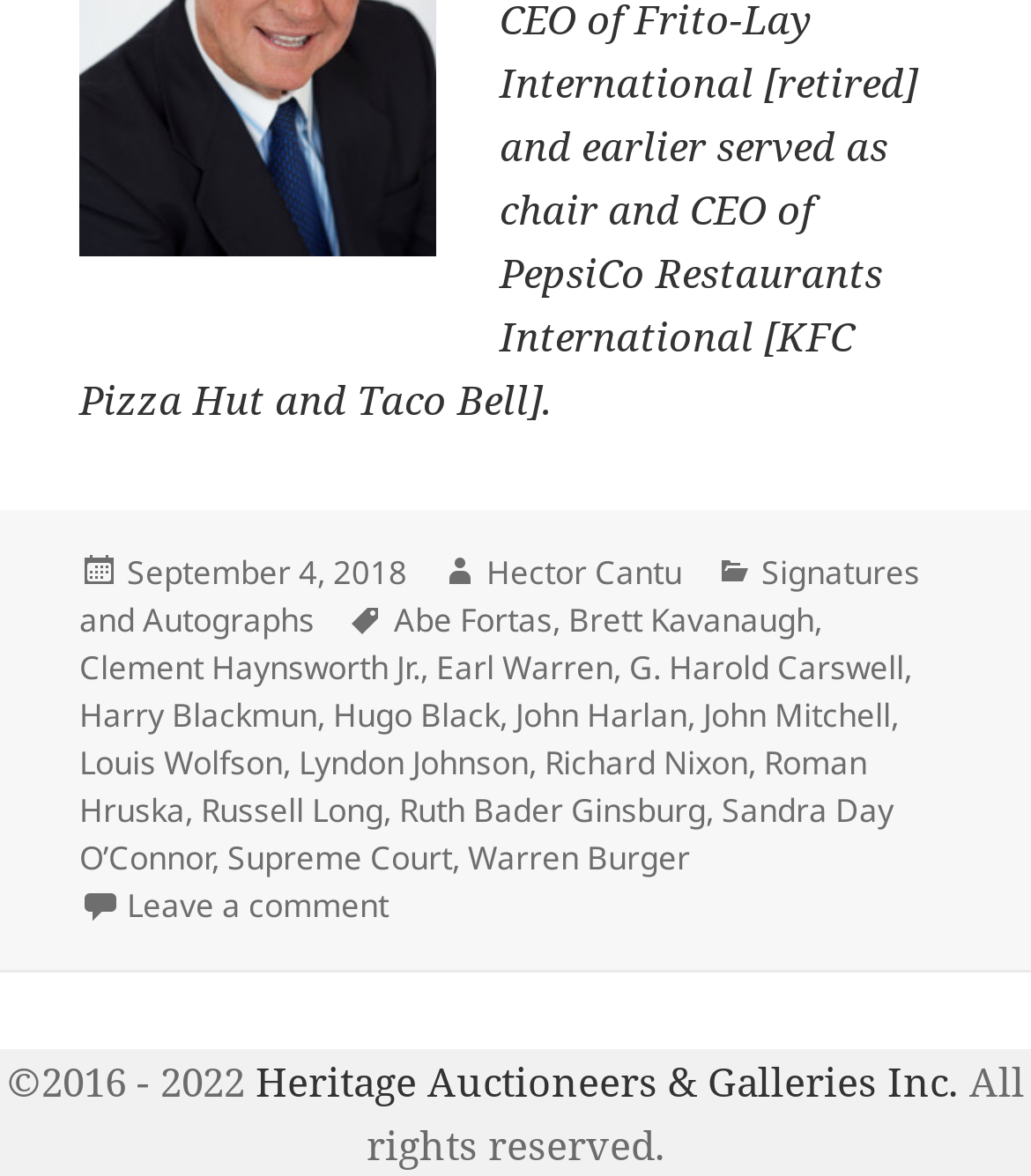Please locate the bounding box coordinates for the element that should be clicked to achieve the following instruction: "Explore category". Ensure the coordinates are given as four float numbers between 0 and 1, i.e., [left, top, right, bottom].

[0.077, 0.466, 0.892, 0.547]